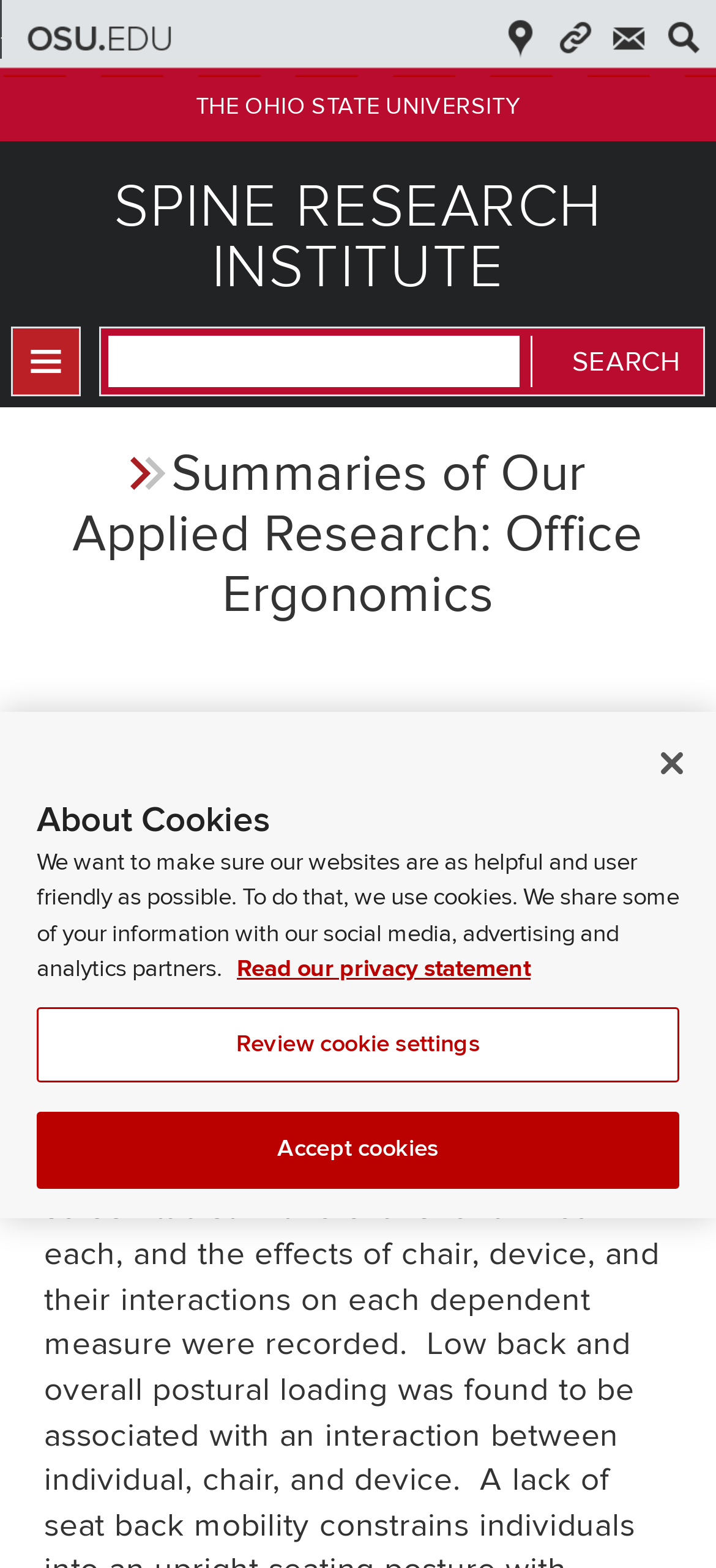What is the topic of the article?
Based on the screenshot, answer the question with a single word or phrase.

Office Ergonomics